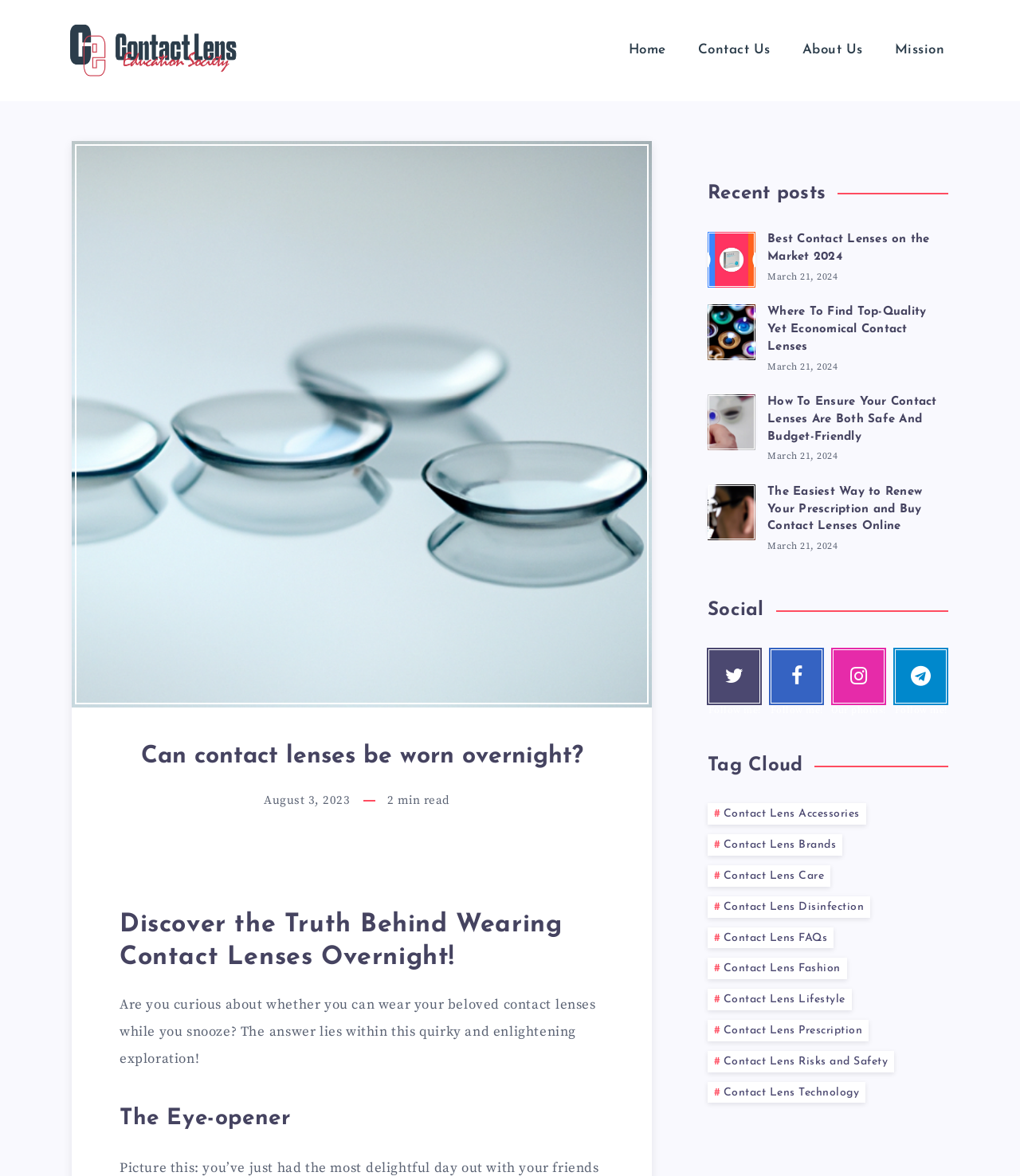Respond to the following query with just one word or a short phrase: 
What is the purpose of the 'Tag Cloud' section?

To categorize contact lens related topics